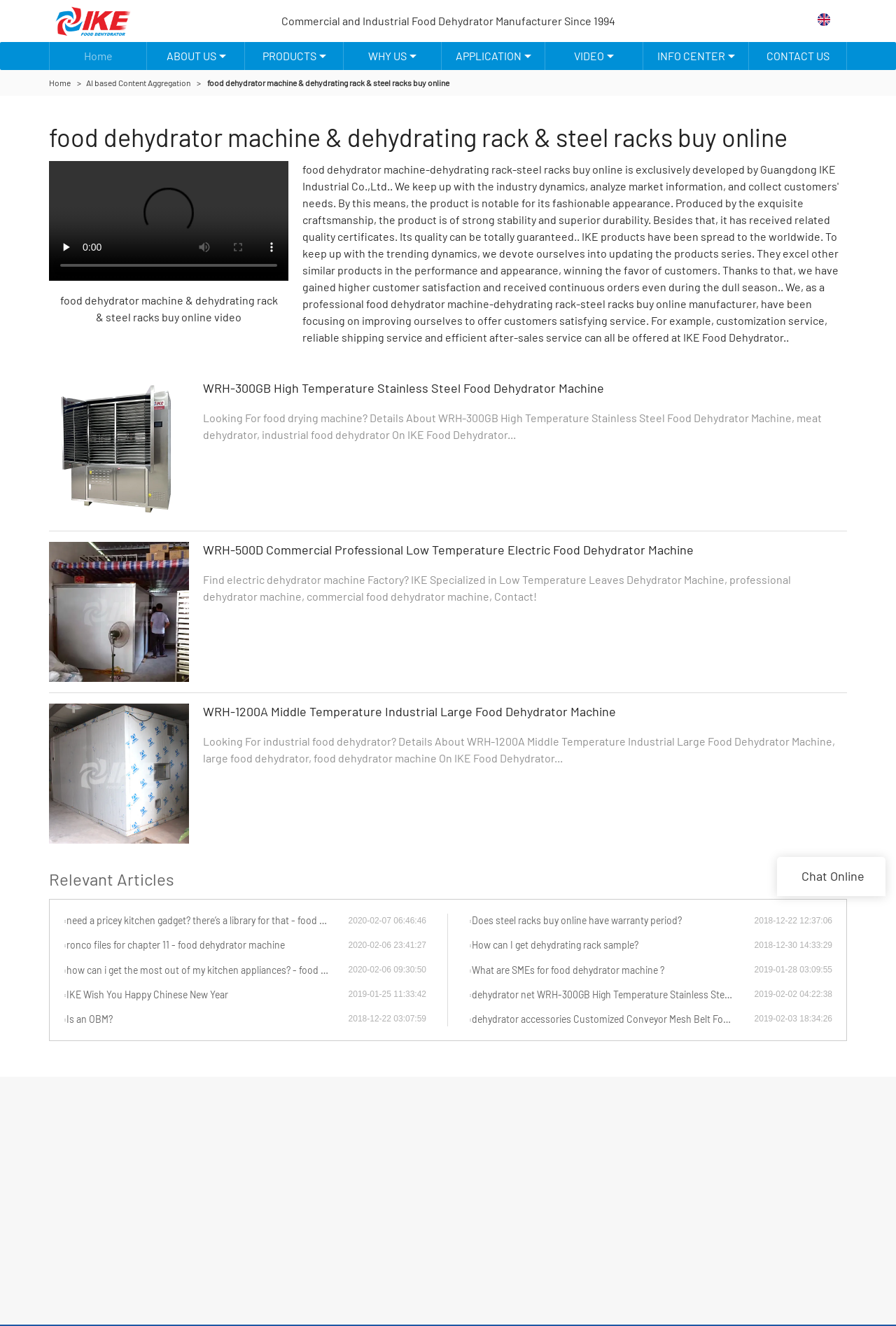What is the company's name?
Using the image, answer in one word or phrase.

IKE